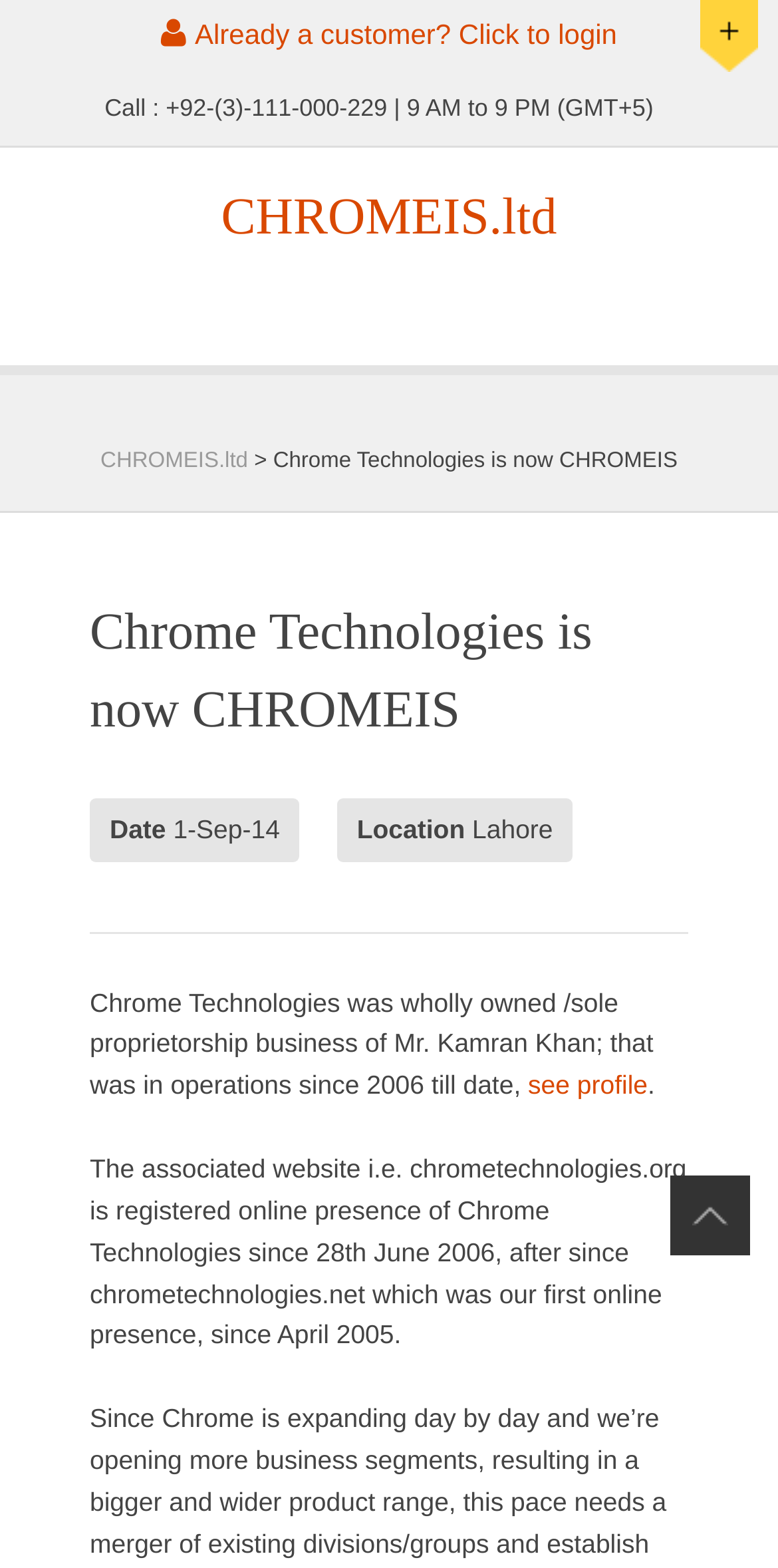What is the phone number to call?
Please respond to the question thoroughly and include all relevant details.

I found the phone number by looking at the static text element that says 'Call : +92-(3)-111-000-229 | 9 AM to 9 PM (GMT+5)'.